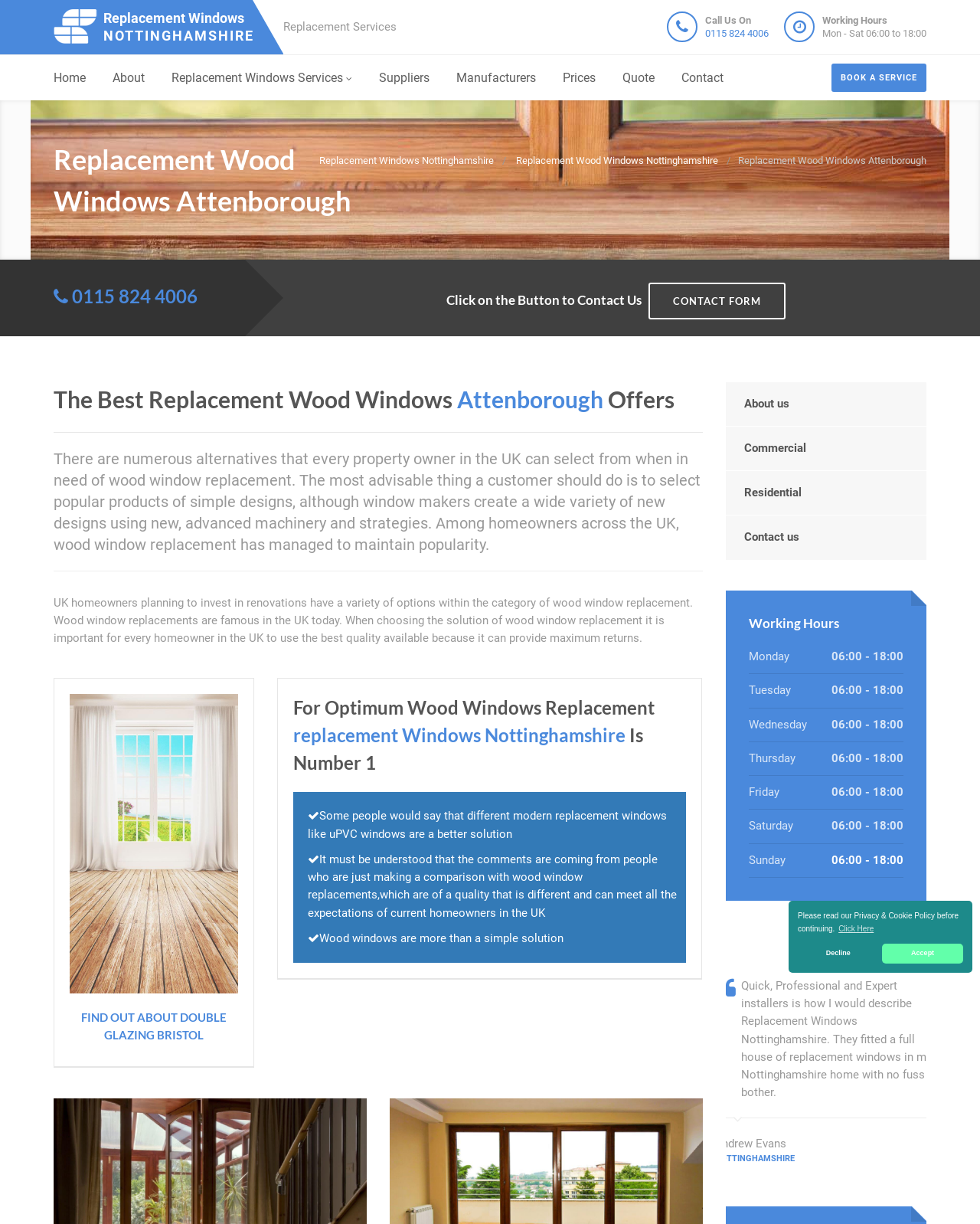What are the working hours of the company?
Refer to the image and give a detailed response to the question.

I found the working hours by looking at the section that says 'Working Hours' and then lists the days of the week with the corresponding hours, which are from 06:00 to 18:00, Monday to Saturday.